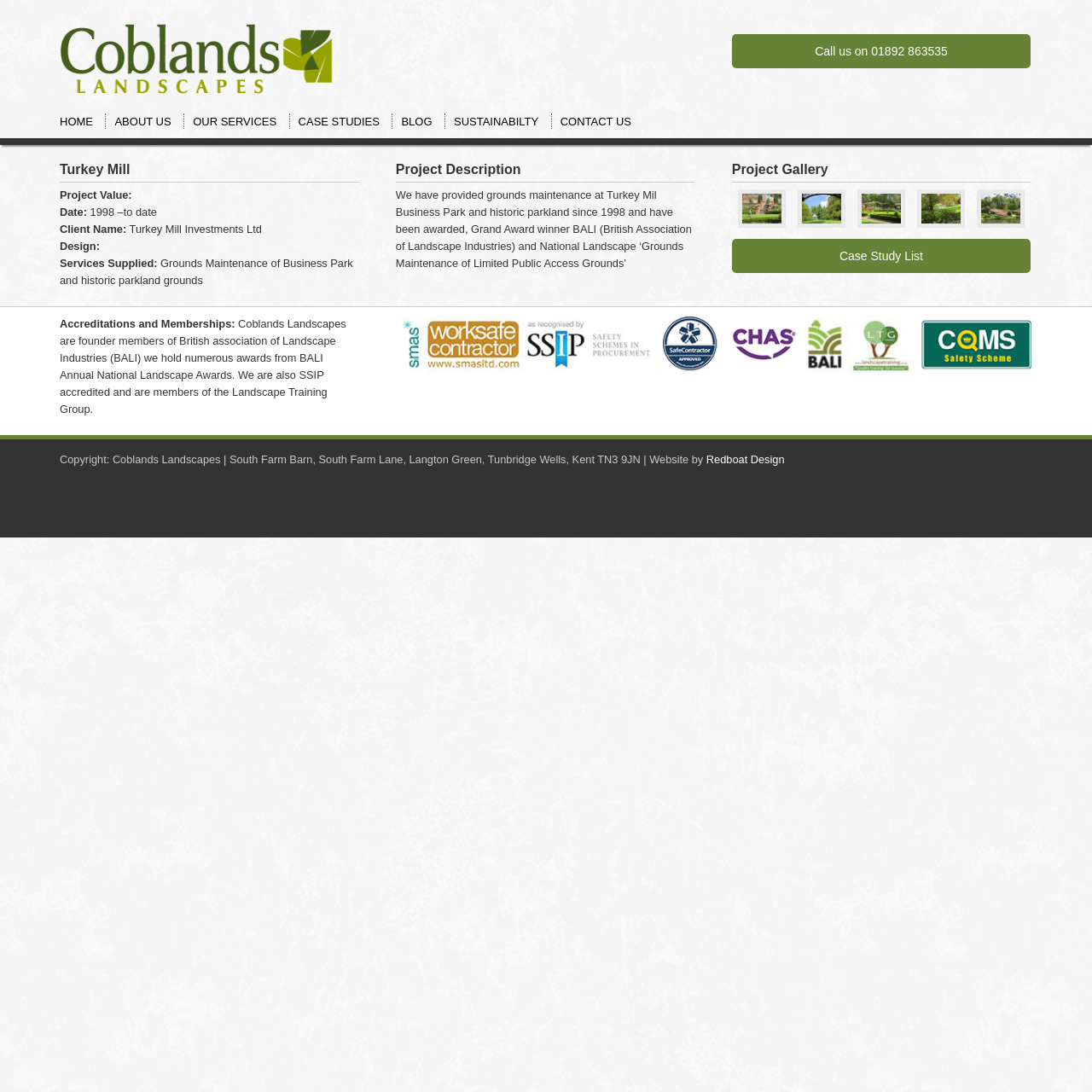Please identify the bounding box coordinates of the element that needs to be clicked to execute the following command: "Call the phone number". Provide the bounding box using four float numbers between 0 and 1, formatted as [left, top, right, bottom].

[0.67, 0.031, 0.944, 0.062]